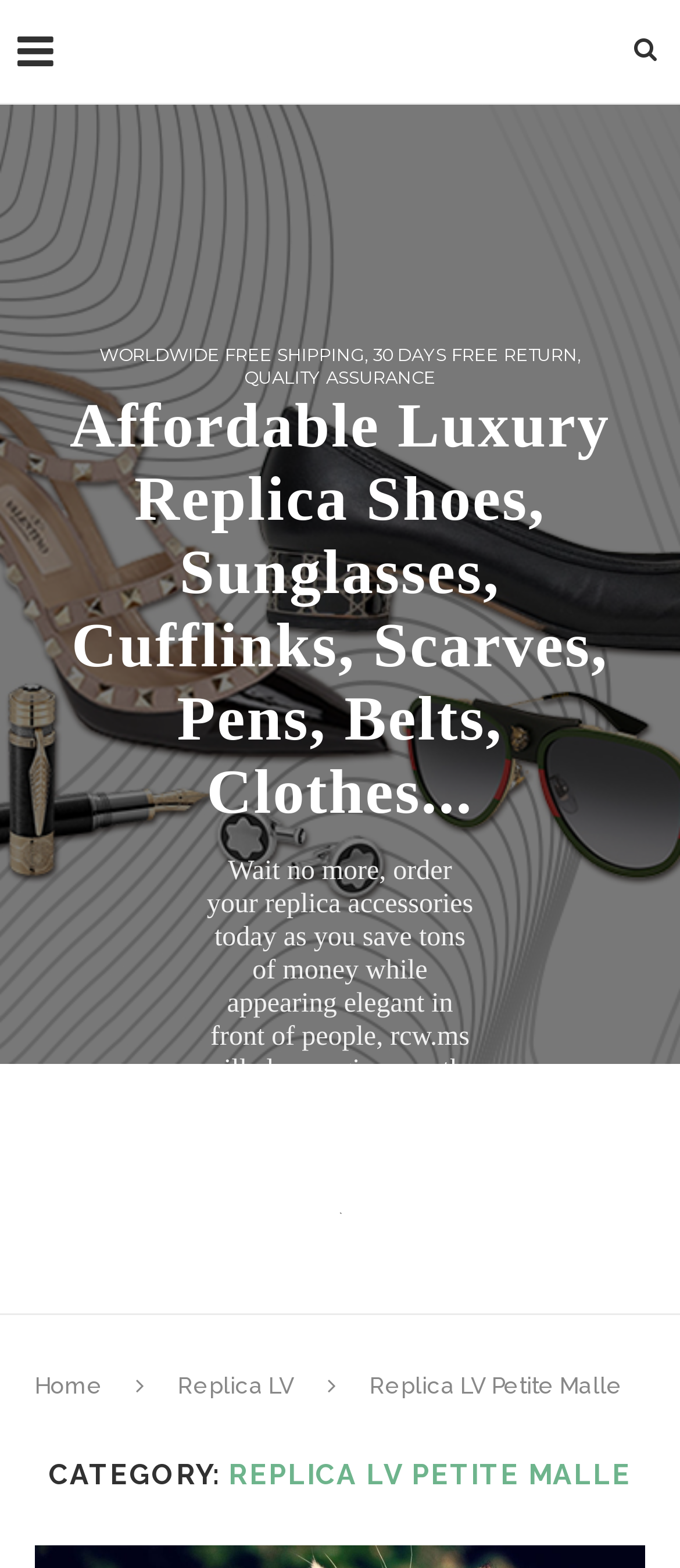What is the shipping policy?
Using the image, respond with a single word or phrase.

Free shipping